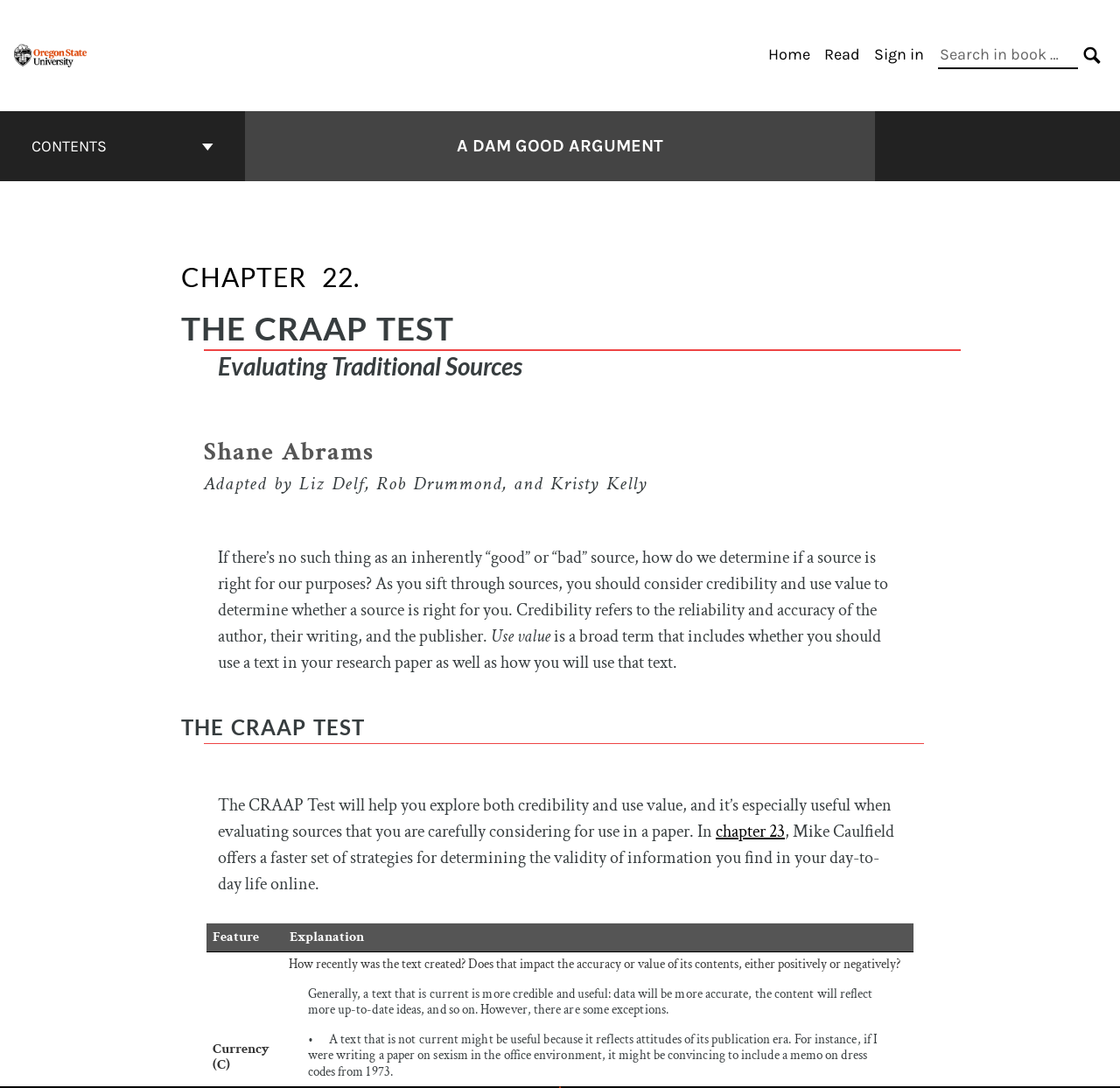Locate the bounding box of the UI element described by: "Sign in" in the given webpage screenshot.

[0.78, 0.041, 0.825, 0.059]